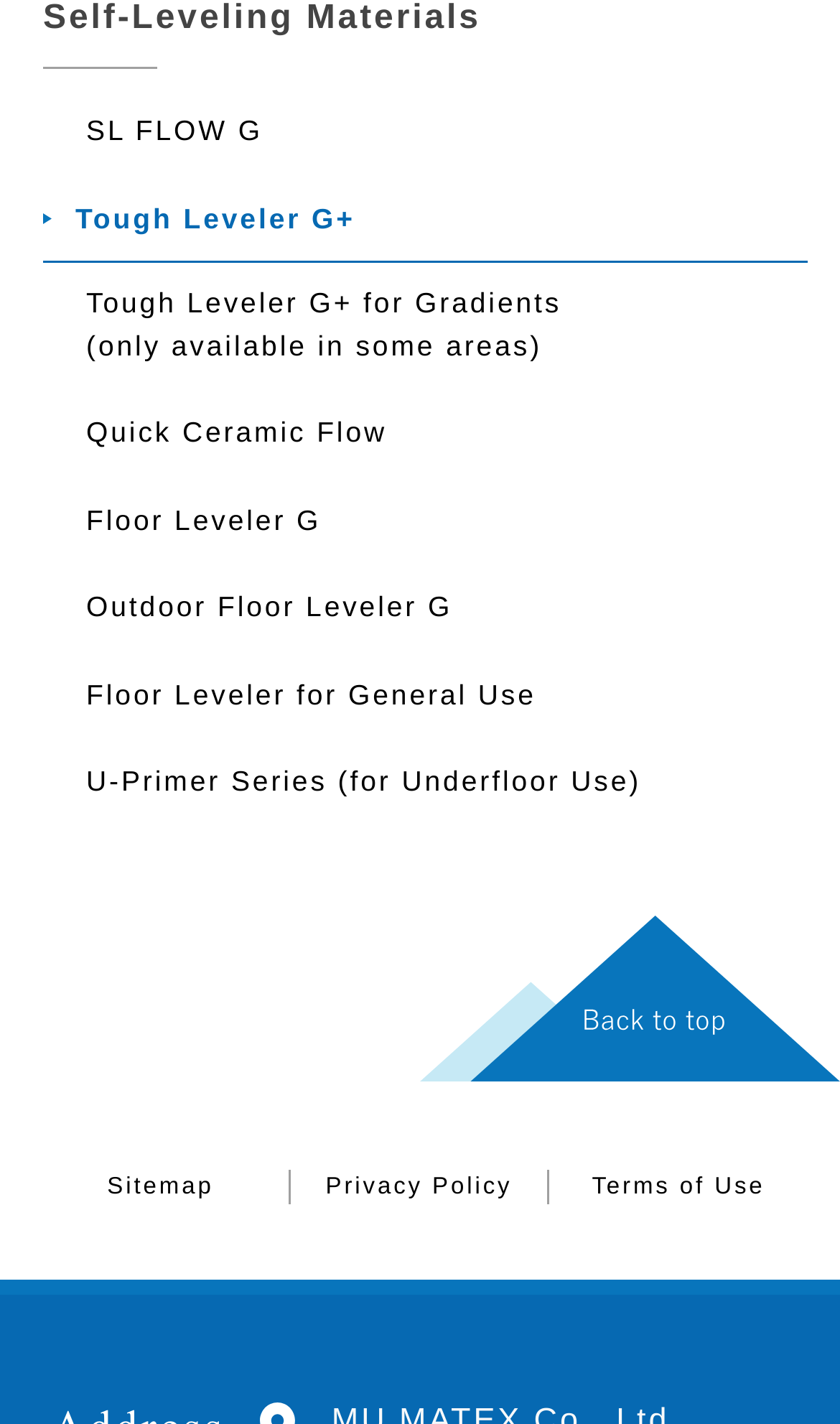What is the vertical position of the 'Sitemap' link?
Please answer the question with a single word or phrase, referencing the image.

Below the self-leveling materials list